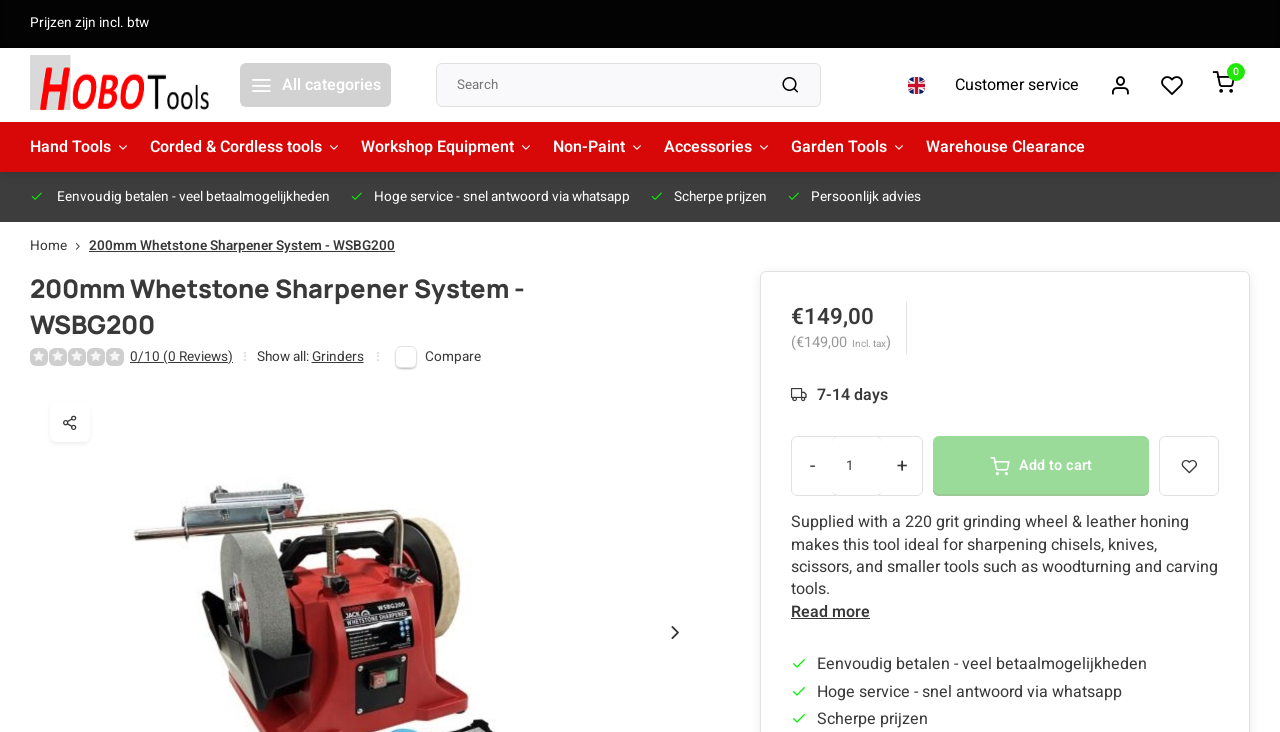Provide the bounding box coordinates of the area you need to click to execute the following instruction: "Click on Hand Tools".

[0.023, 0.167, 0.102, 0.235]